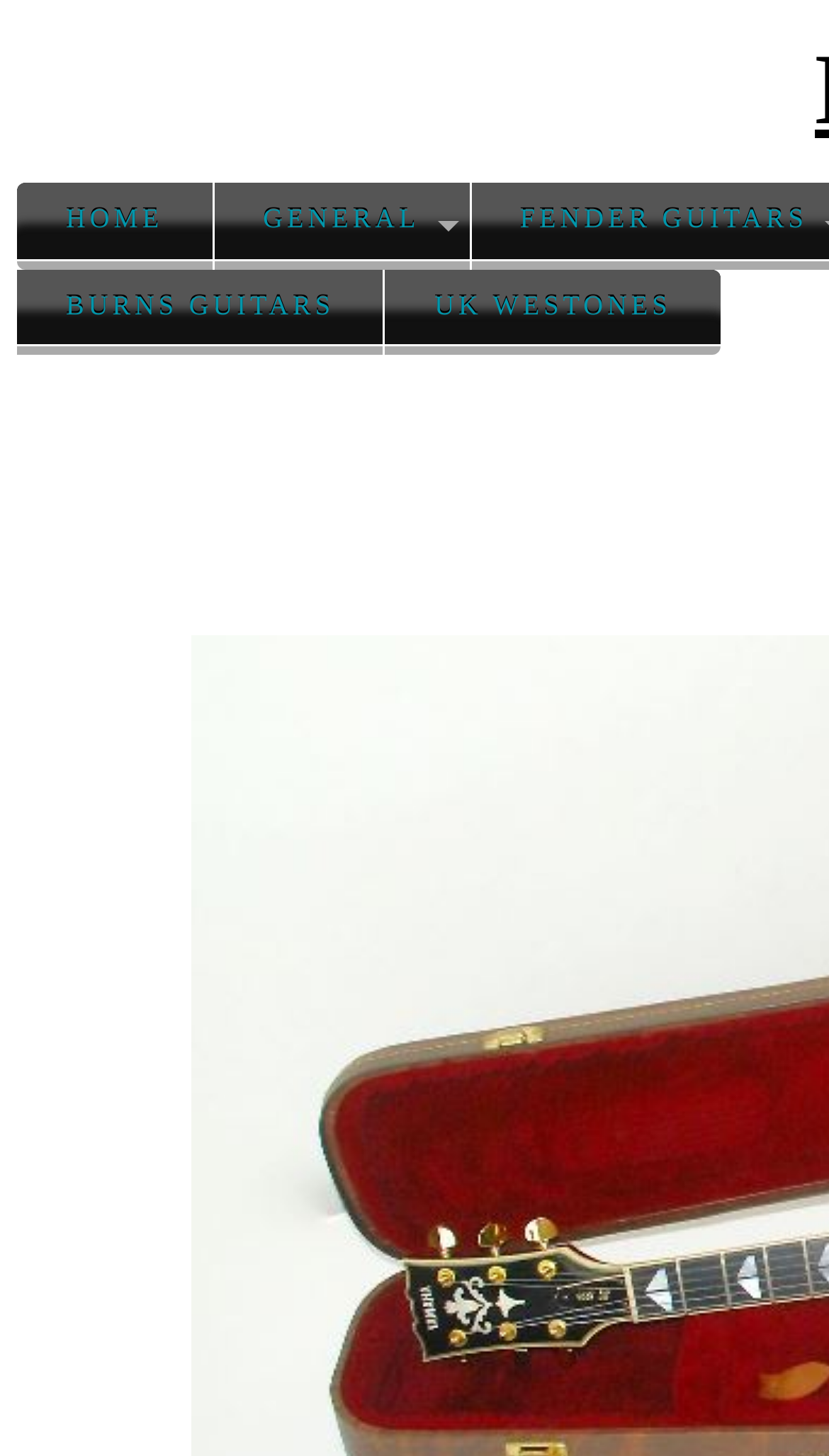Bounding box coordinates are specified in the format (top-left x, top-left y, bottom-right x, bottom-right y). All values are floating point numbers bounded between 0 and 1. Please provide the bounding box coordinate of the region this sentence describes: Burns Guitars

[0.021, 0.145, 0.462, 0.197]